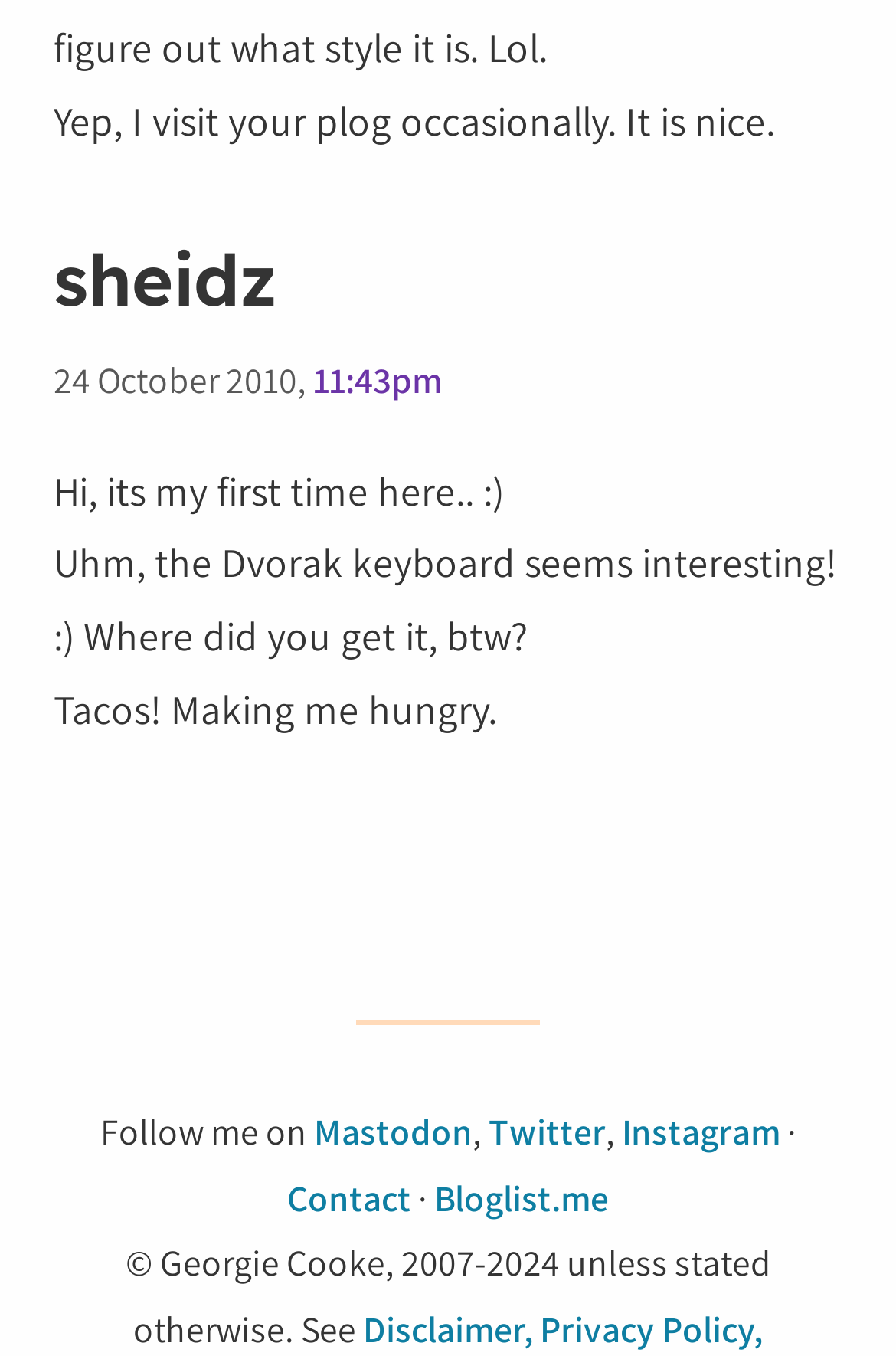Please study the image and answer the question comprehensively:
What is the separator above the social media links?

I found the separator by looking at the element above the social media links, which is described as a separator with an orientation of horizontal.